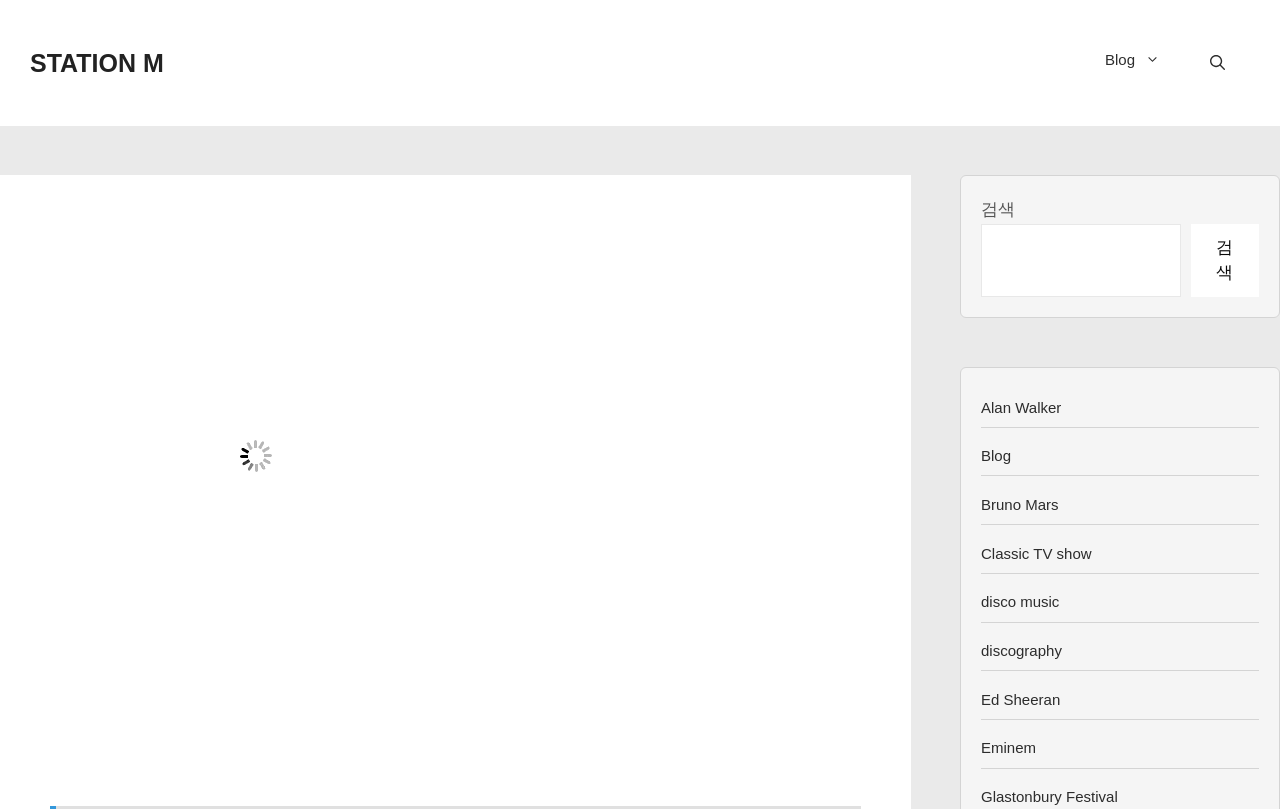Indicate the bounding box coordinates of the element that must be clicked to execute the instruction: "read the blog". The coordinates should be given as four float numbers between 0 and 1, i.e., [left, top, right, bottom].

[0.844, 0.037, 0.926, 0.111]